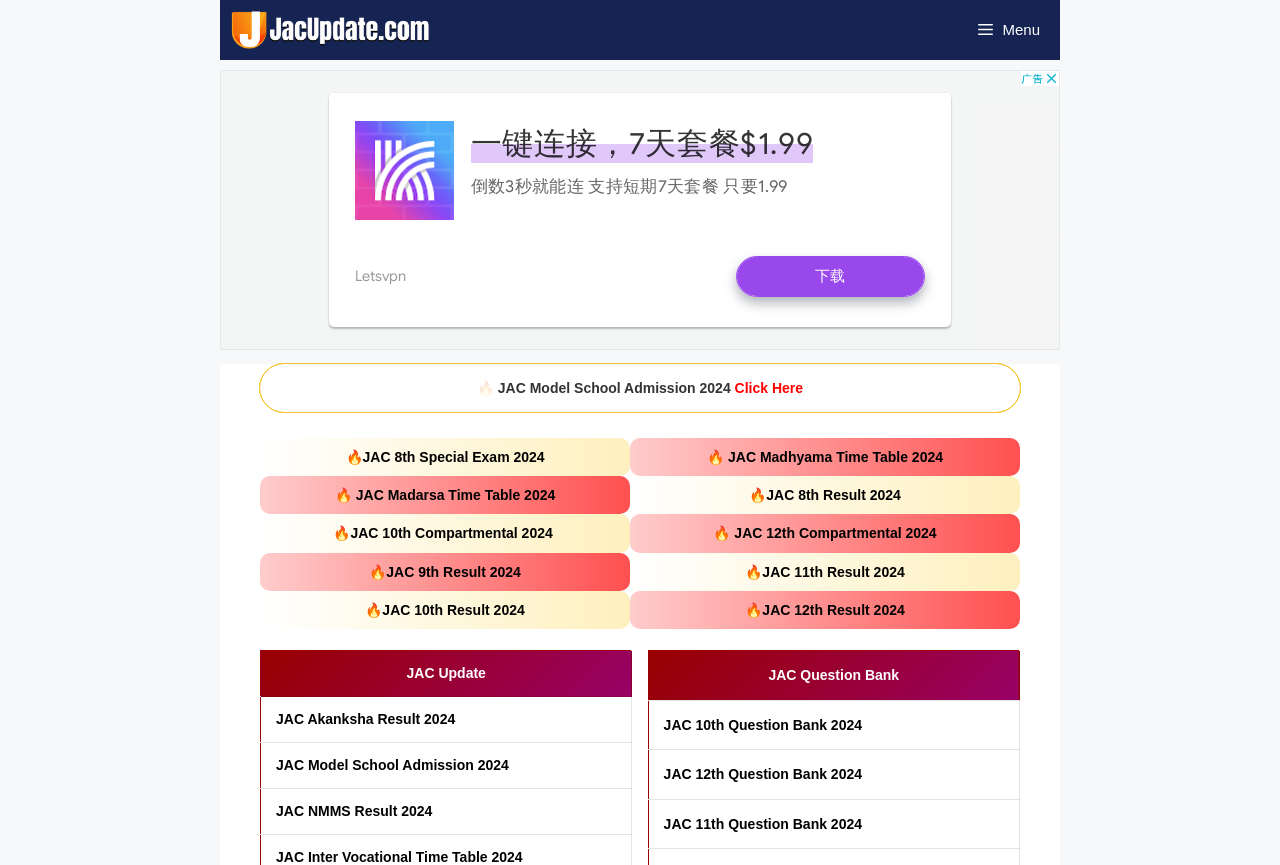Based on the image, provide a detailed and complete answer to the question: 
What is the purpose of the JAC Model School Admission 2024 link?

The link 'JAC Model School Admission 2024' is likely to provide information and resources related to the admission process for JAC Model Schools in 2024. This can be inferred from the context of the webpage, which appears to be focused on providing updates and information related to the Jharkhand Academic Council.